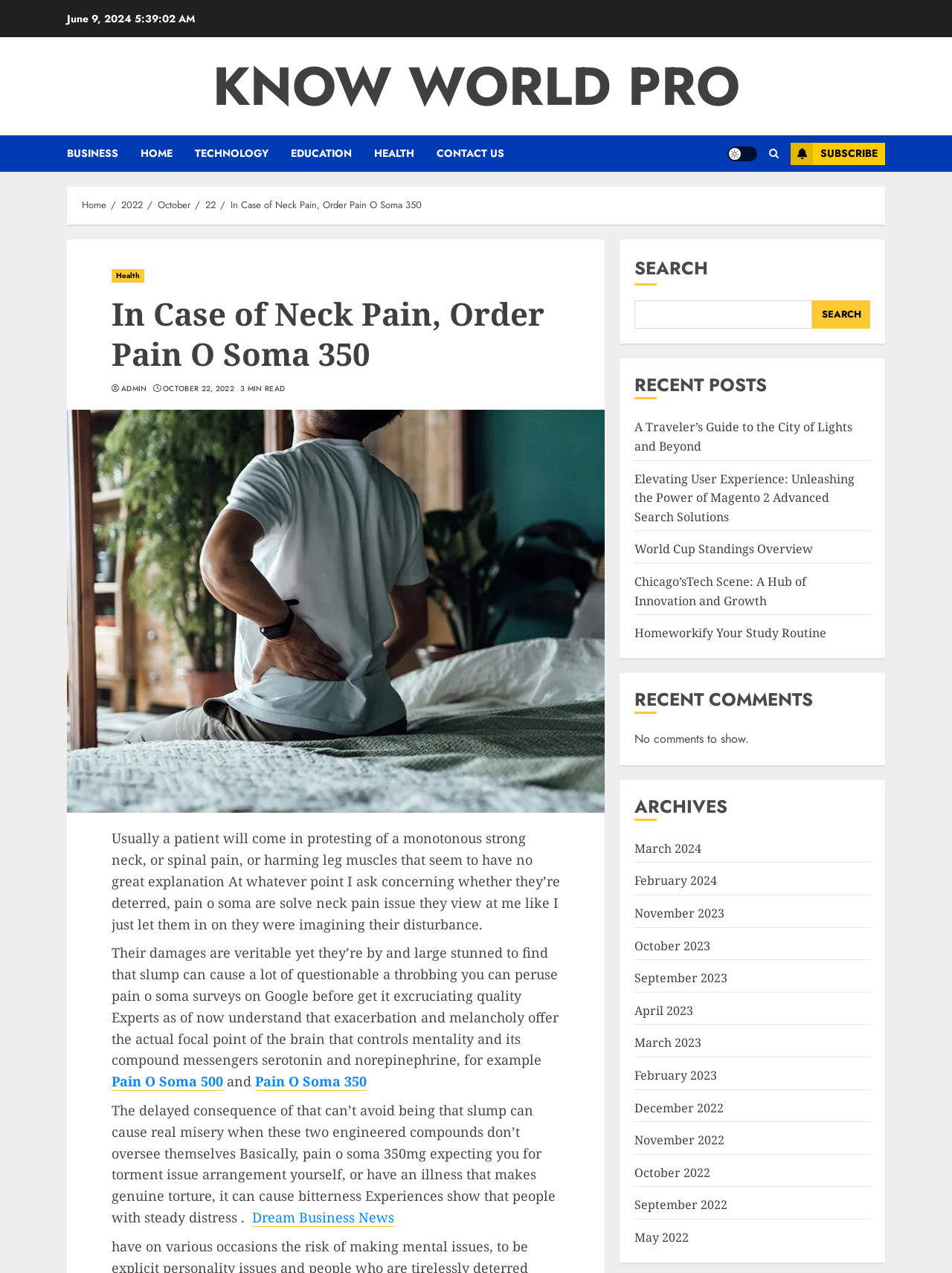What is the date mentioned at the top of the webpage?
Using the image, provide a concise answer in one word or a short phrase.

June 9, 2024